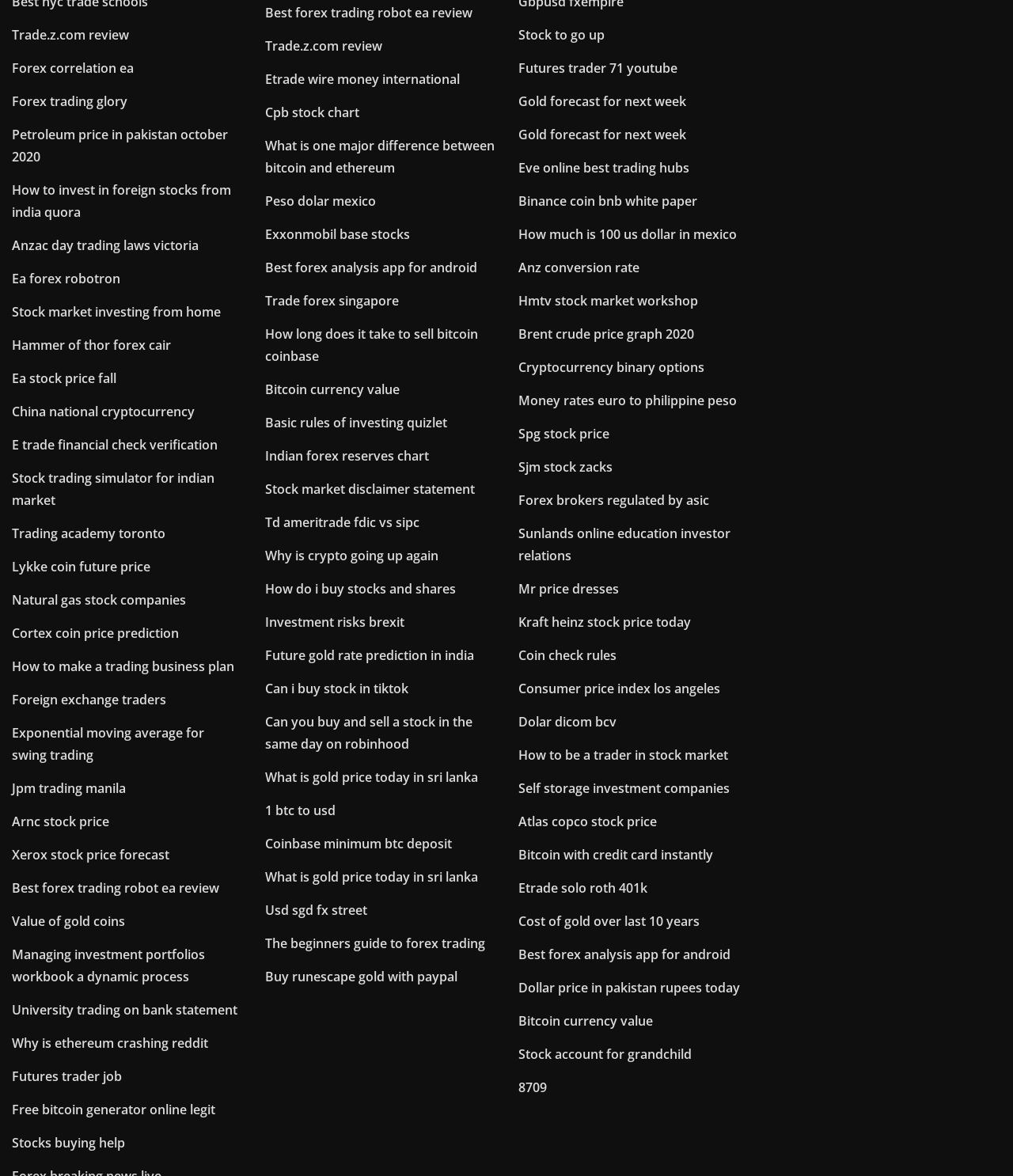Identify the bounding box coordinates of the area you need to click to perform the following instruction: "Read about 'Stock market investing from home'".

[0.012, 0.258, 0.218, 0.273]